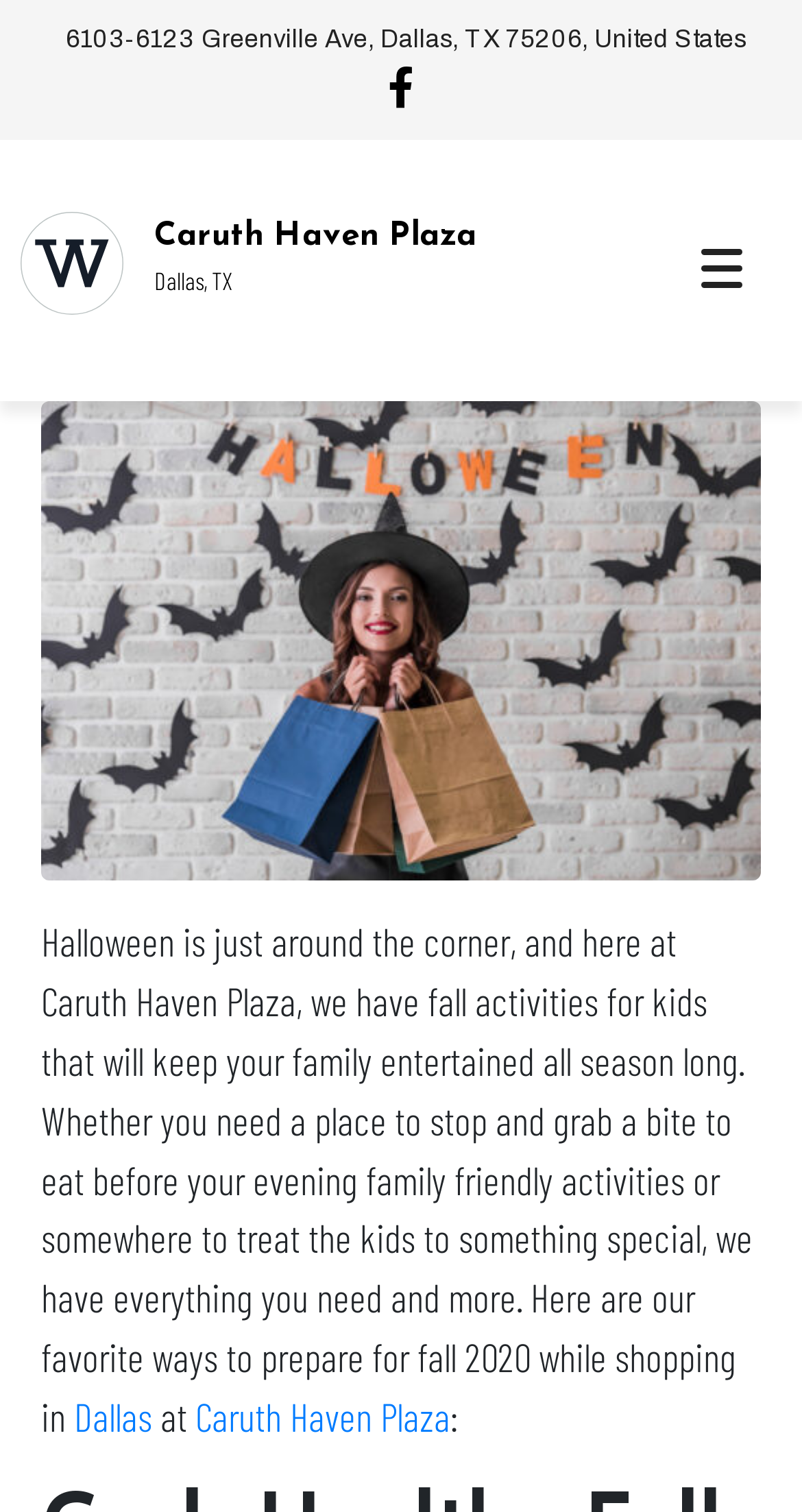Locate the UI element that matches the description Dallas in the webpage screenshot. Return the bounding box coordinates in the format (top-left x, top-left y, bottom-right x, bottom-right y), with values ranging from 0 to 1.

[0.082, 0.921, 0.19, 0.952]